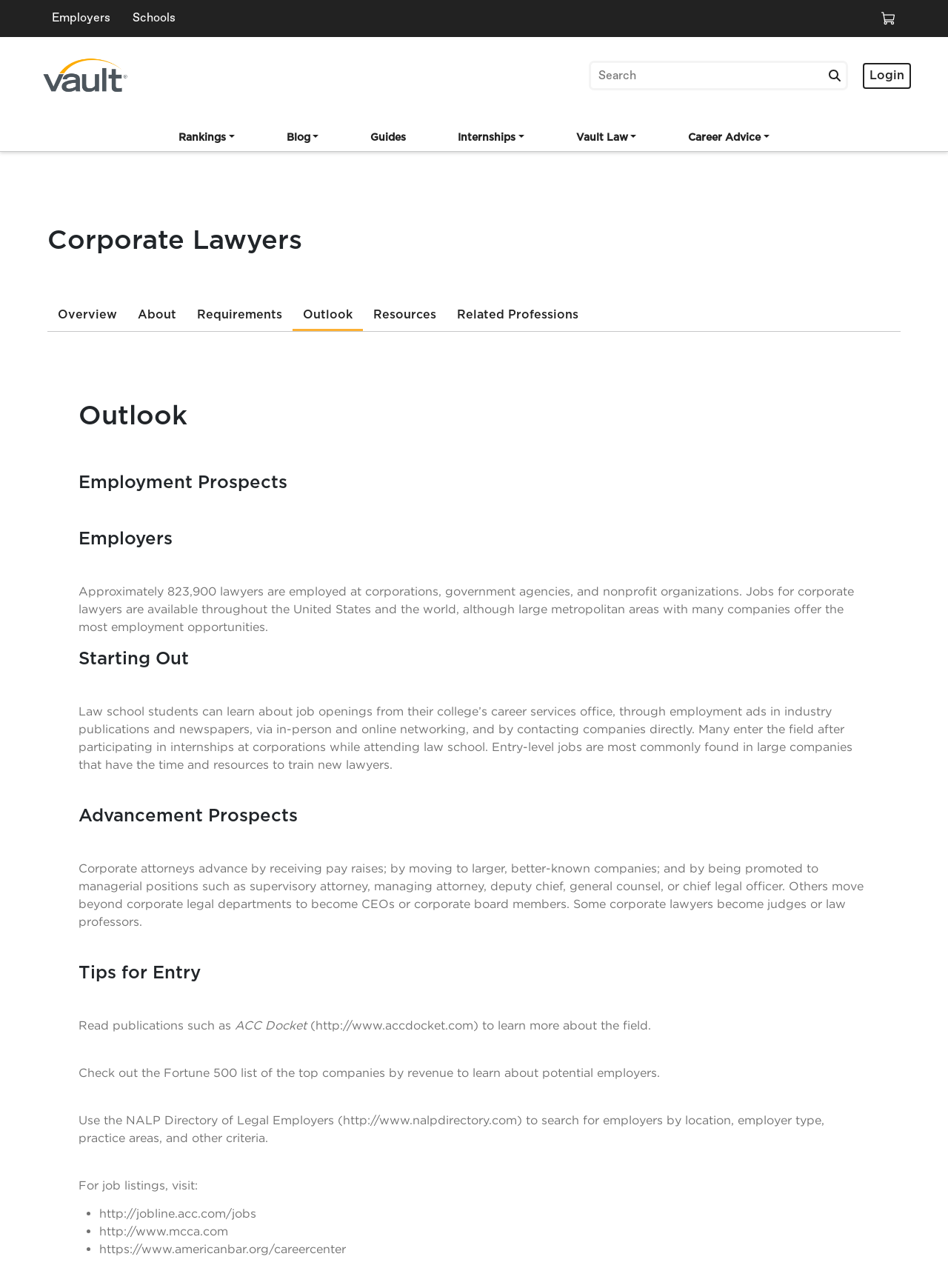How can law school students learn about job openings?
Look at the image and answer the question using a single word or phrase.

Through career services office